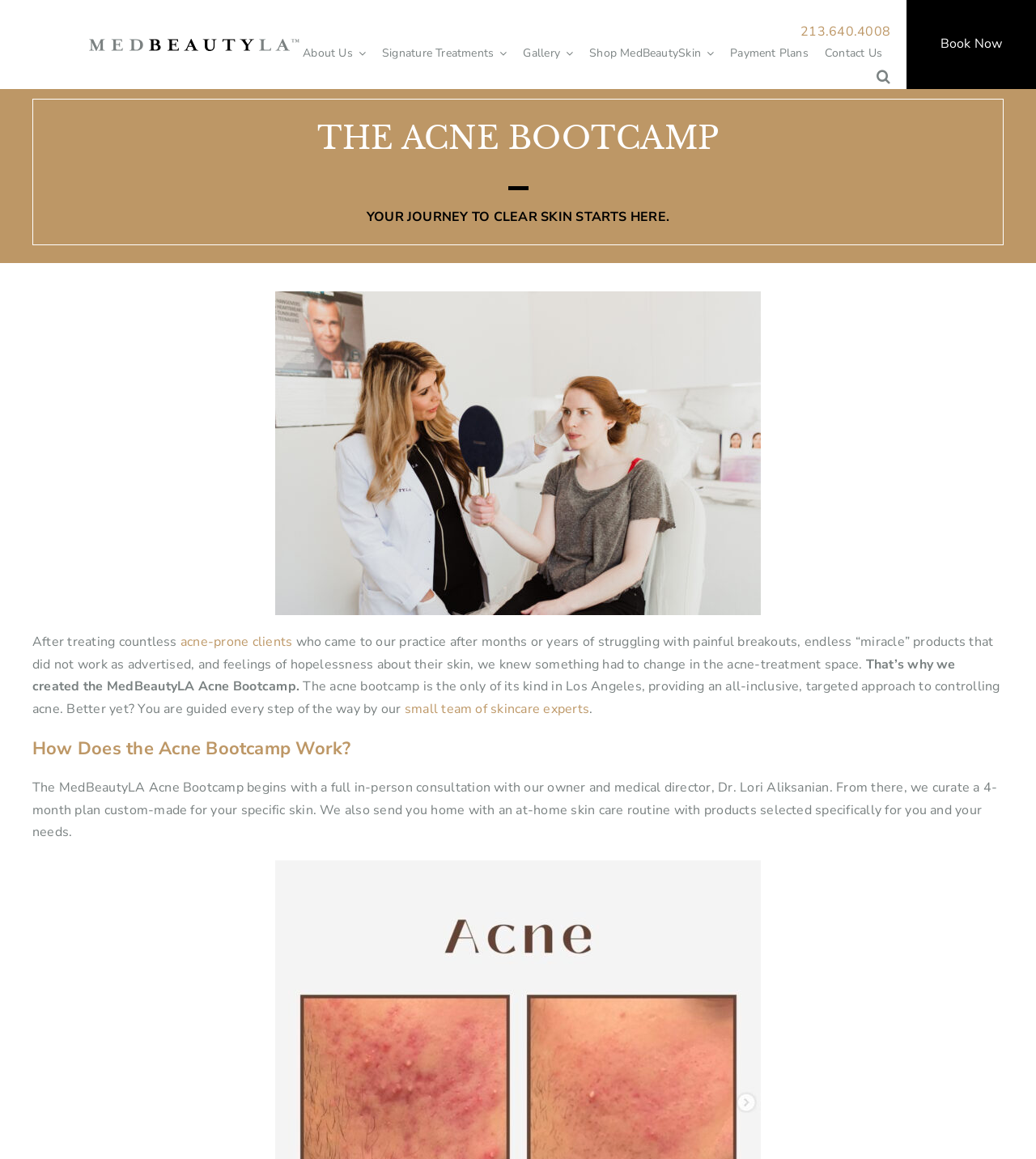Locate the bounding box coordinates of the element you need to click to accomplish the task described by this instruction: "Navigate to About Us".

[0.292, 0.038, 0.353, 0.055]